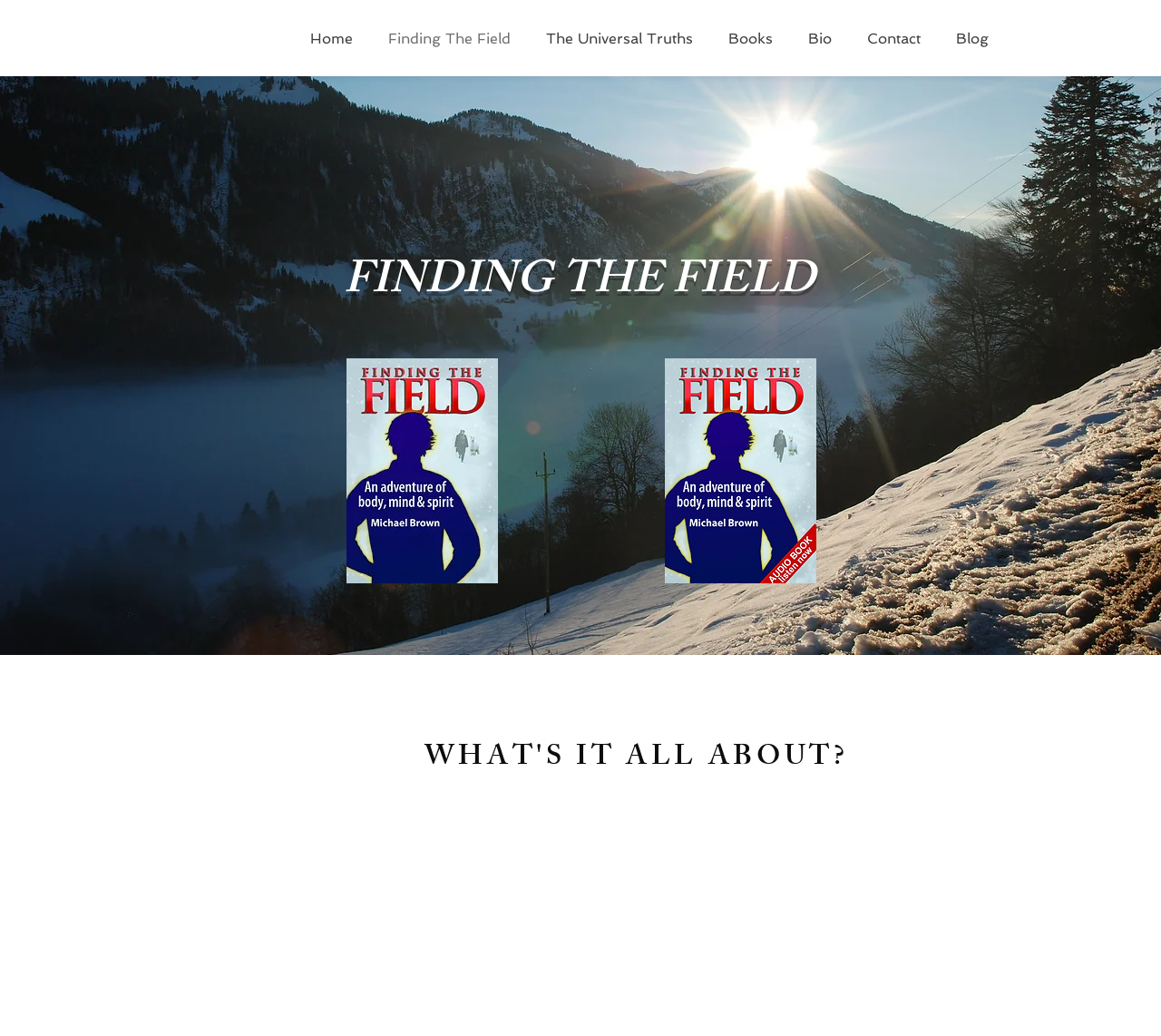How many links are in the navigation menu?
From the image, respond using a single word or phrase.

6